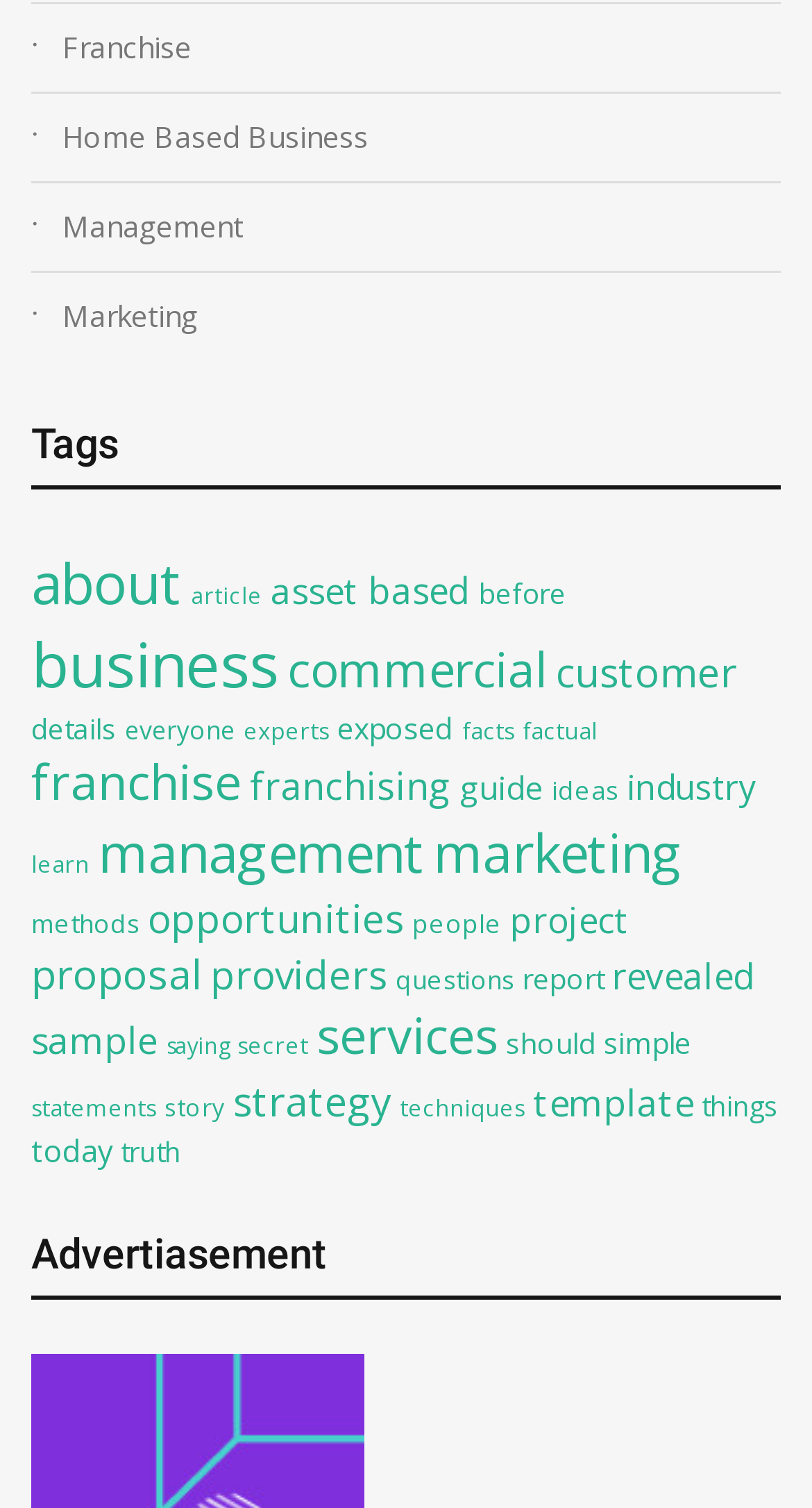Given the webpage screenshot and the description, determine the bounding box coordinates (top-left x, top-left y, bottom-right x, bottom-right y) that define the location of the UI element matching this description: Truth About

None